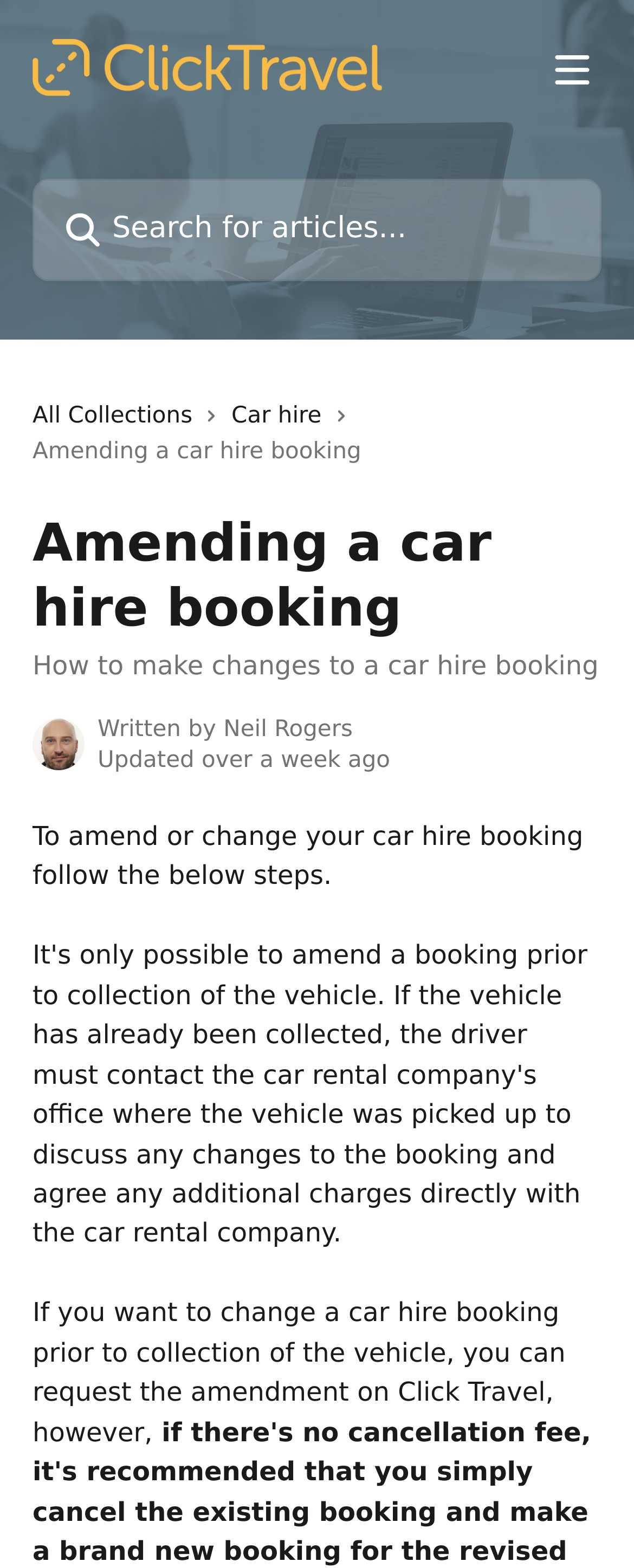Describe all the visual and textual components of the webpage comprehensively.

The webpage is about amending a car hire booking, as indicated by the title "Amending a car hire booking | Click Travel Help Centre" at the top of the page. 

At the top left, there is a link to "Click Travel Help Centre" accompanied by an image of the same name. Next to it, on the top right, is a button to "Open menu" with an image of a menu icon. Below the title, there is a search bar with a placeholder text "Search for articles..." and a small image of a magnifying glass.

Below the search bar, there are three links: "All Collections", "Car hire", and another unlabelled link, each accompanied by a small image. The "Car hire" link is in the middle, and the unlabelled link is on the right.

The main content of the page starts with a header "Amending a car hire booking" followed by a subheader "How to make changes to a car hire booking". Below the subheader, there is an image of an avatar, "Neil Rogers", with text "Written by" and "Updated over a week ago" next to it.

The main article starts with a paragraph "To amend or change your car hire booking follow the below steps." followed by a longer paragraph explaining the process of amending a car hire booking. 

At the bottom right of the page, there is a button to "Open Intercom Messenger" with an image of a messenger icon.